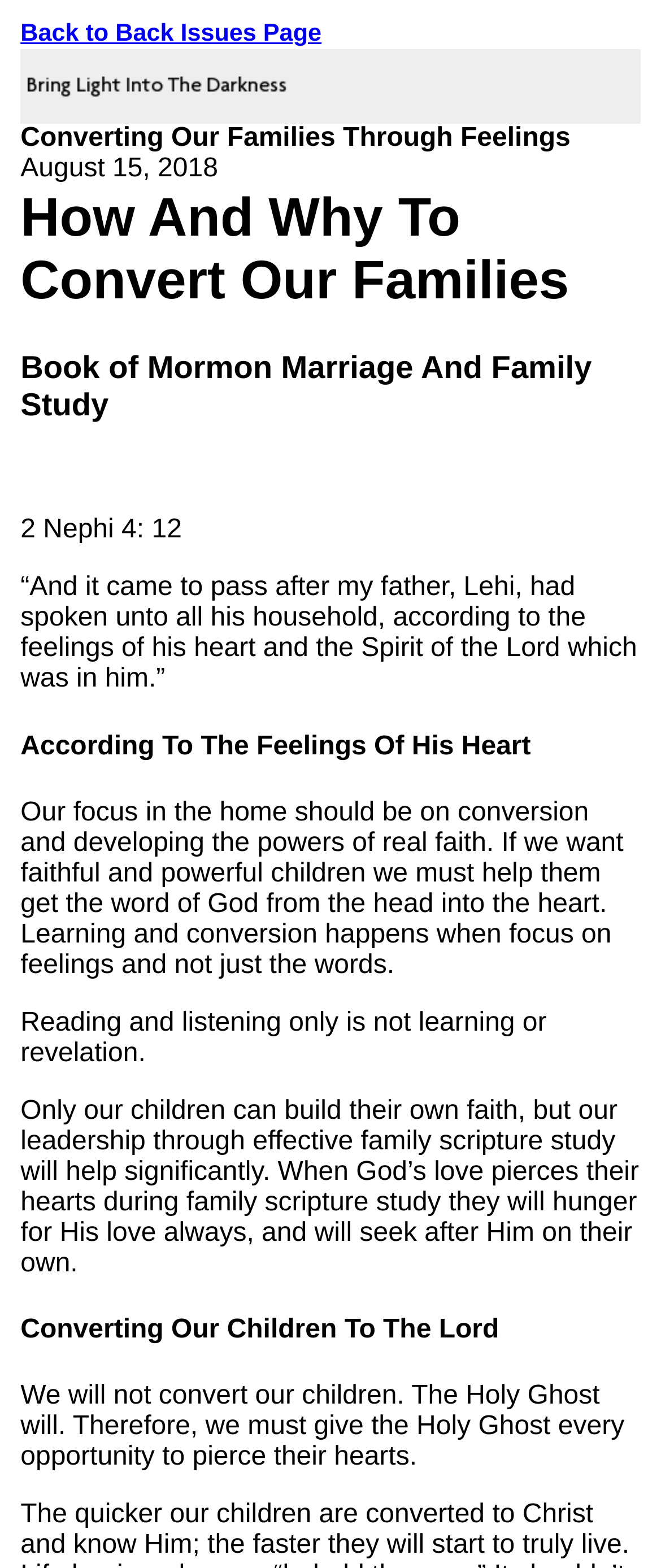Please determine the headline of the webpage and provide its content.

How And Why To Convert Our Families